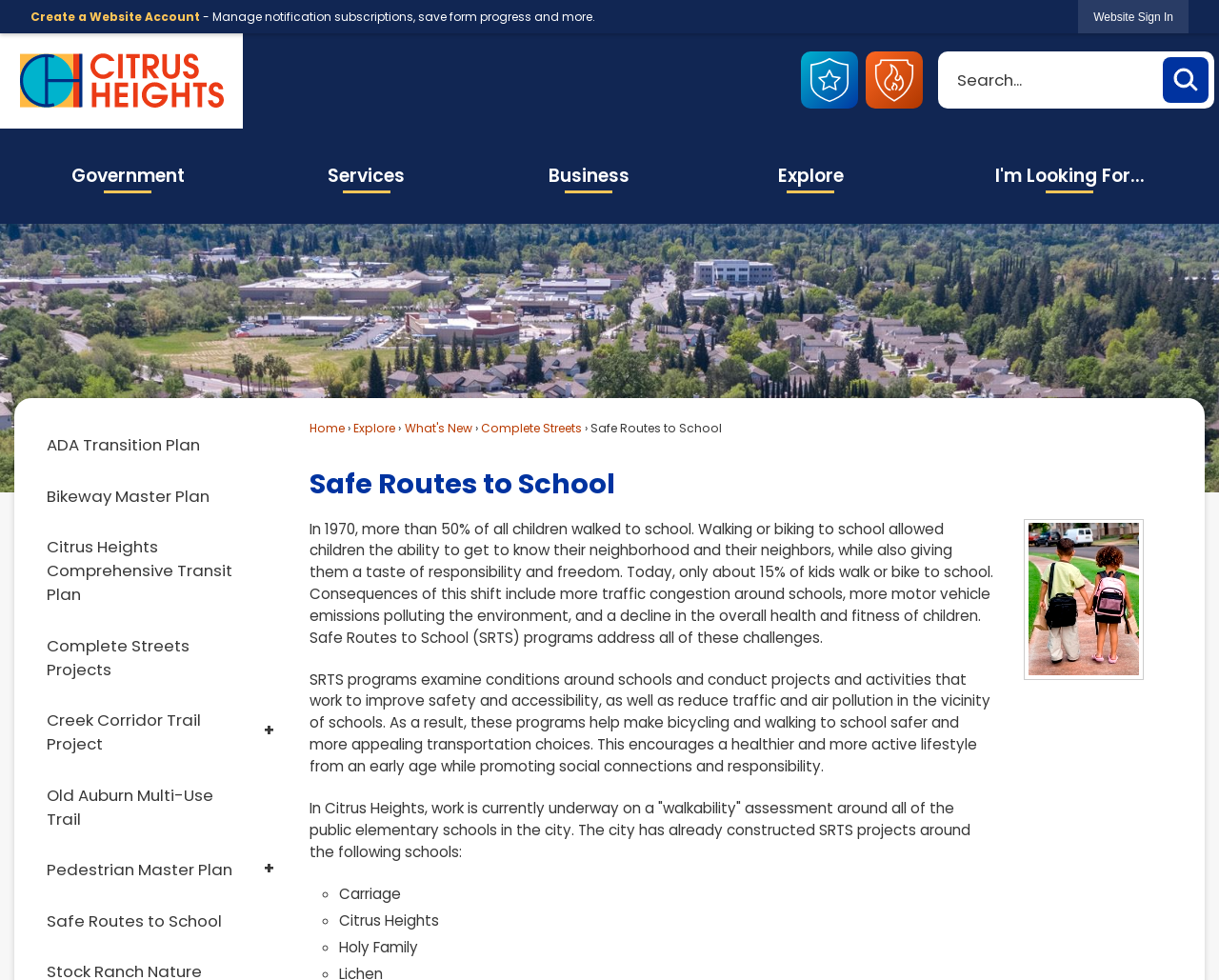Please reply to the following question using a single word or phrase: 
How many percentage of kids walked or biked to school in 1970?

50%